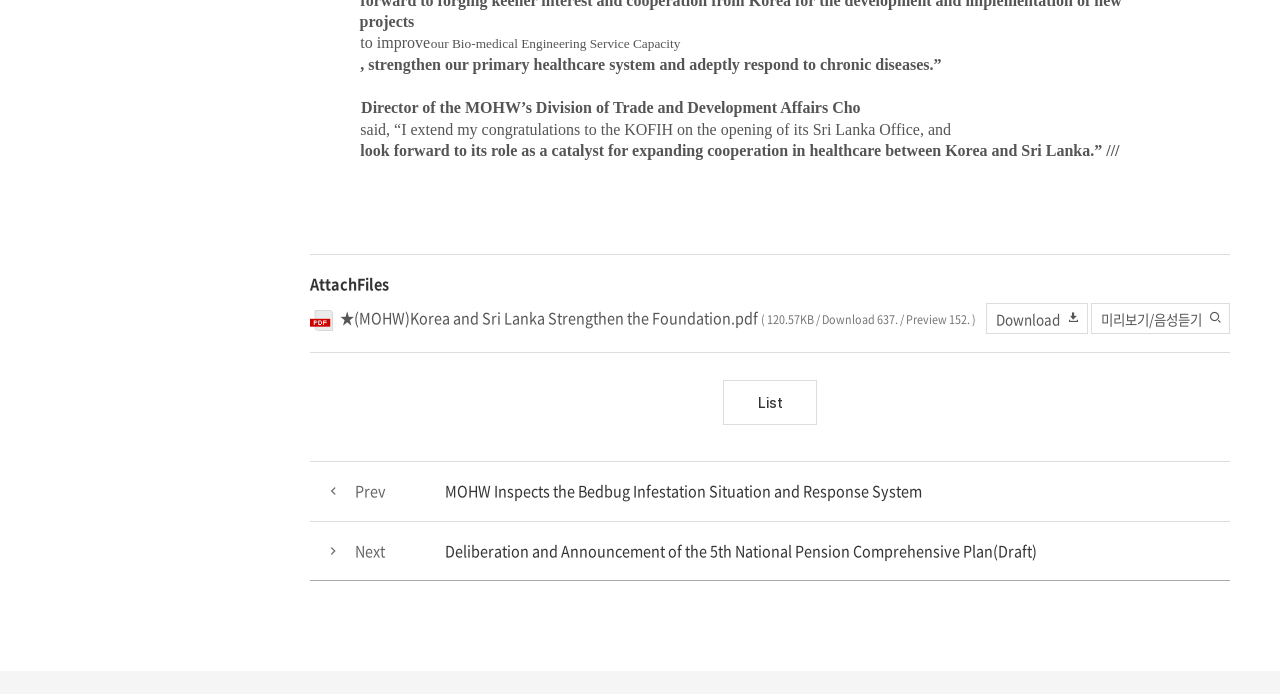Using the details in the image, give a detailed response to the question below:
What is the name of the PDF file?

I found this information by reading the text next to the PDF attachment, which says '★(MOHW)Korea and Sri Lanka Strengthen the Foundation.pdf'.